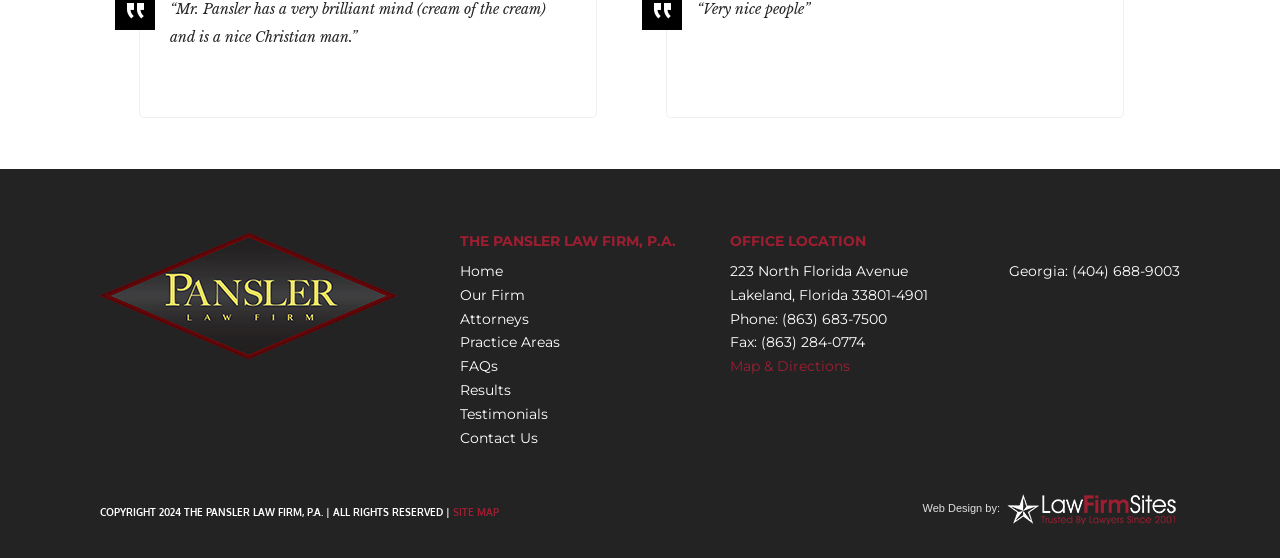Given the following UI element description: "Contact Us", find the bounding box coordinates in the webpage screenshot.

[0.359, 0.768, 0.42, 0.8]